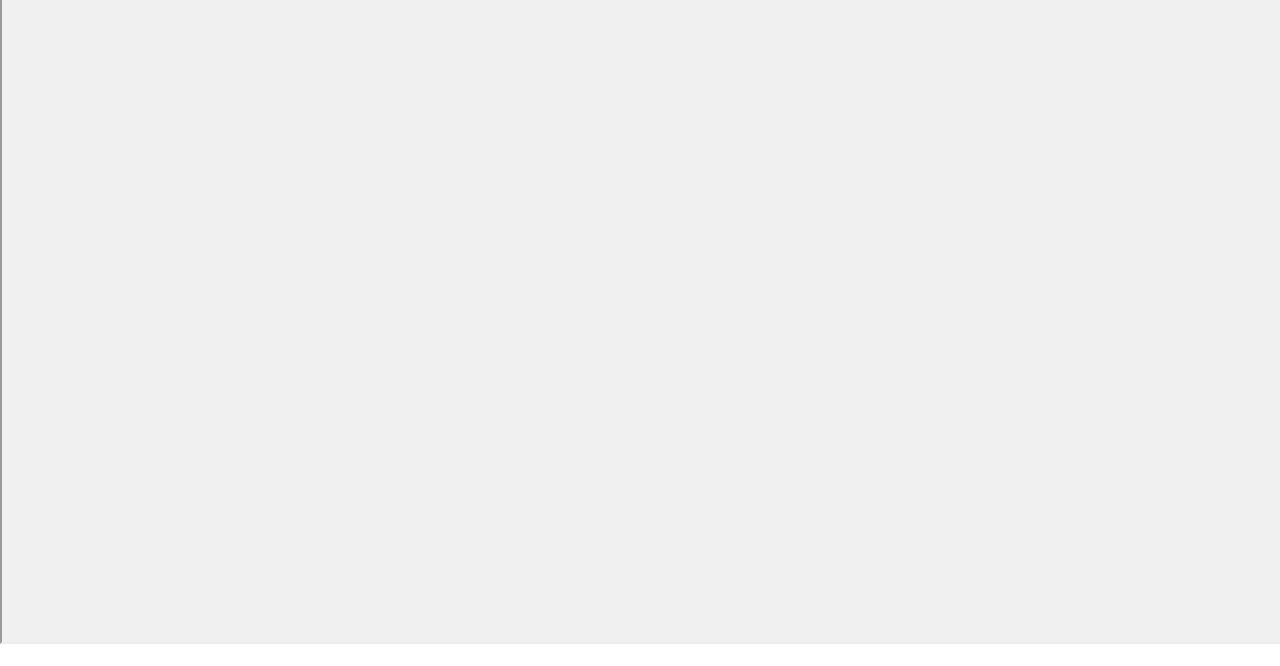Using the webpage screenshot and the element description North Bay, ON, determine the bounding box coordinates. Specify the coordinates in the format (top-left x, top-left y, bottom-right x, bottom-right y) with values ranging from 0 to 1.

[0.152, 0.17, 0.228, 0.195]